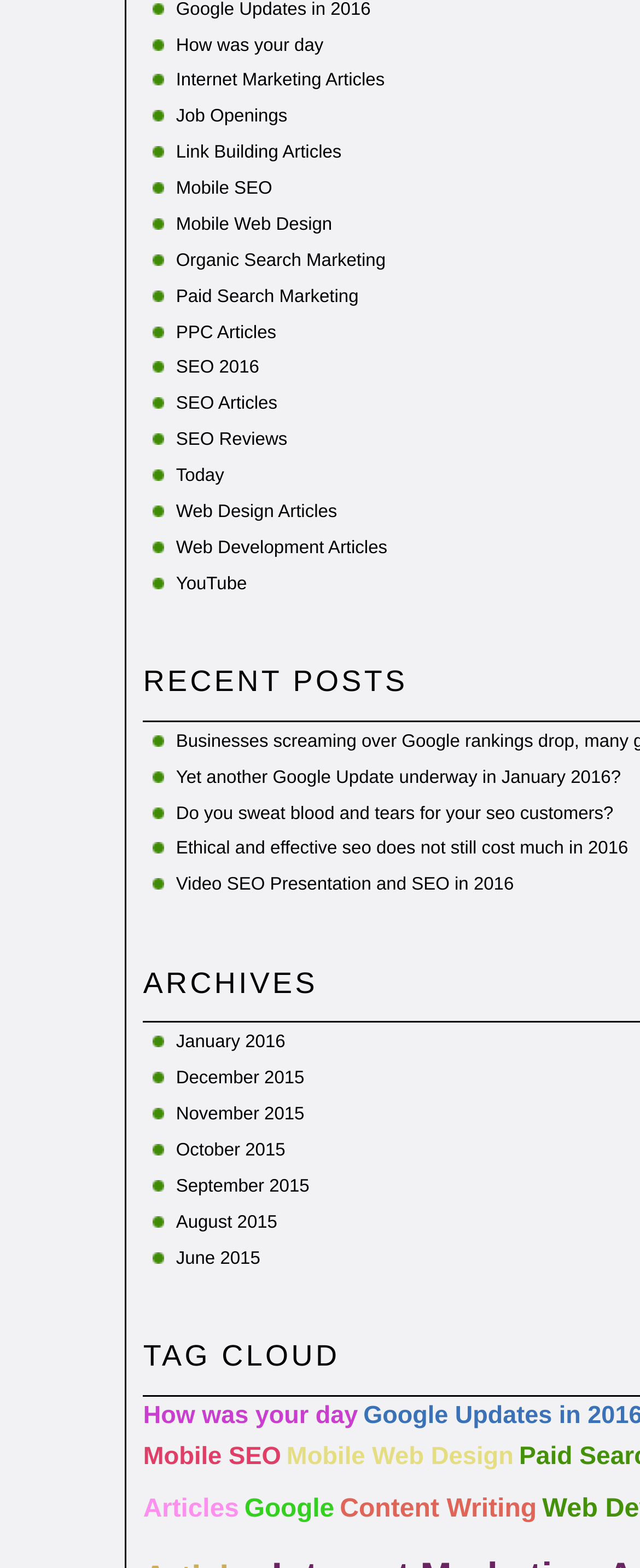How many categories are there on the webpage?
Using the visual information, respond with a single word or phrase.

2